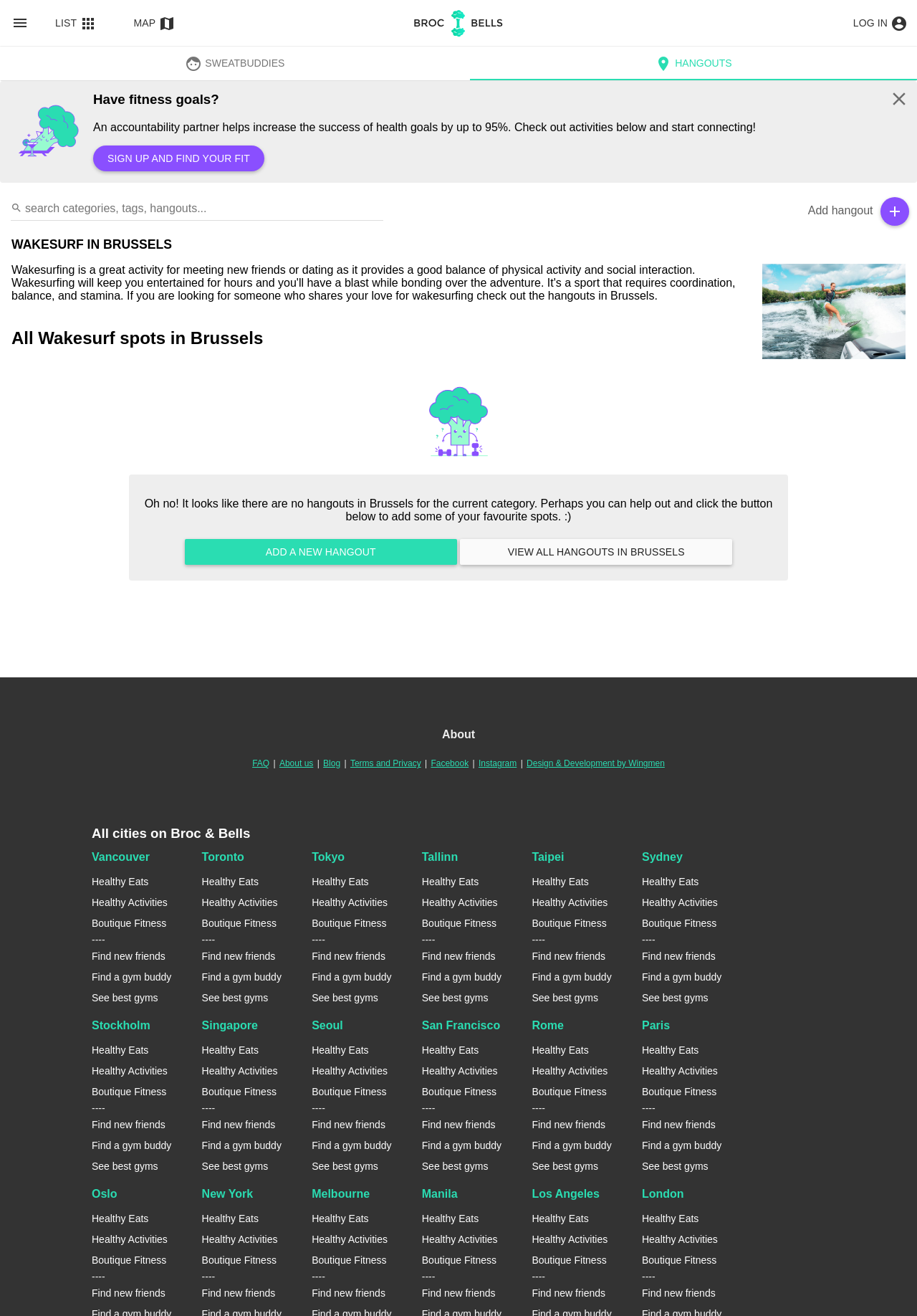Identify the bounding box for the UI element described as: "National Security". The coordinates should be four float numbers between 0 and 1, i.e., [left, top, right, bottom].

None